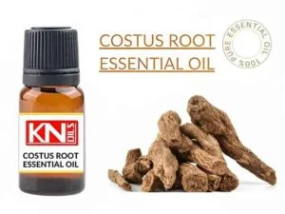Provide an in-depth description of all elements within the image.

The image showcases a bottle of **Costus Root Essential Oil** alongside raw Costus root pieces, emphasizing the natural source of the product. The bottle is prominently labeled with "KN OILS," indicating the brand, and features a sleek design typical of essential oil packaging. The roots displayed beside the bottle highlight the organic origins and traditional use of the oil. This essential oil is celebrated for its benefits in aromatherapy and can be used to promote various wellness aspects, such as uplifting mood and enhancing emotional balance. The clean design and earthy colors reflect the product's natural essence, appealing to those seeking holistic health solutions.